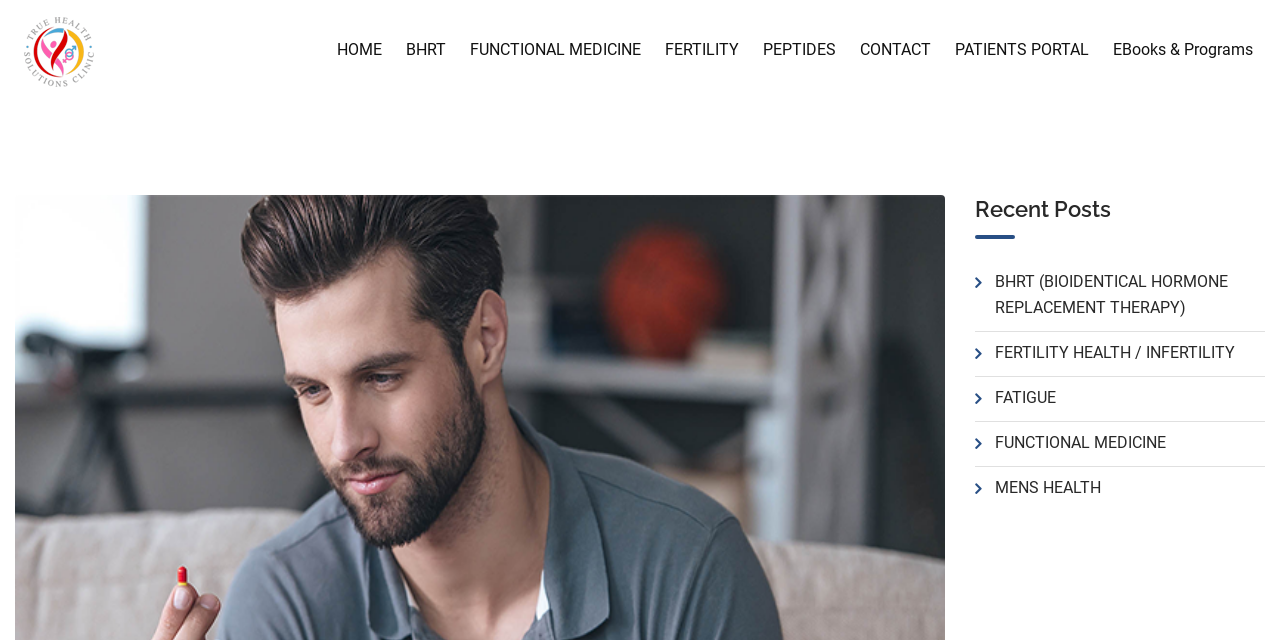What is the category of the first recent post?
Based on the image, please offer an in-depth response to the question.

I looked at the Recent Posts section and found the first link, which is BHRT (BIOIDENTICAL HORMONE REPLACEMENT THERAPY). This indicates that the first recent post is related to BHRT.